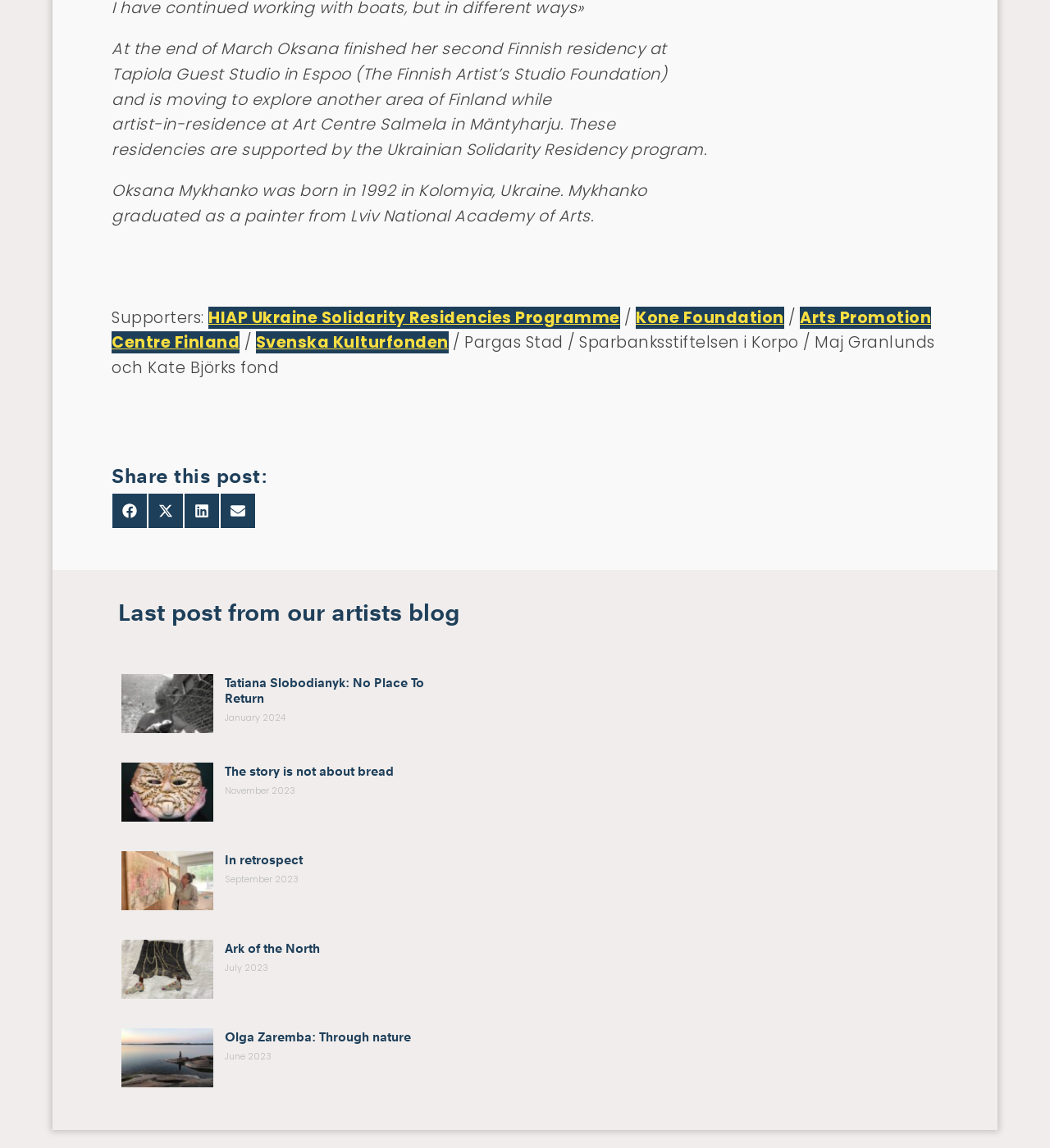What is Oksana Mykhanko's profession?
Look at the image and construct a detailed response to the question.

I found this information in the text that states 'Oksana Mykhanko was born in 1992 in Kolomyia, Ukraine. Mykhanko graduated as a painter from Lviv National Academy of Arts.'